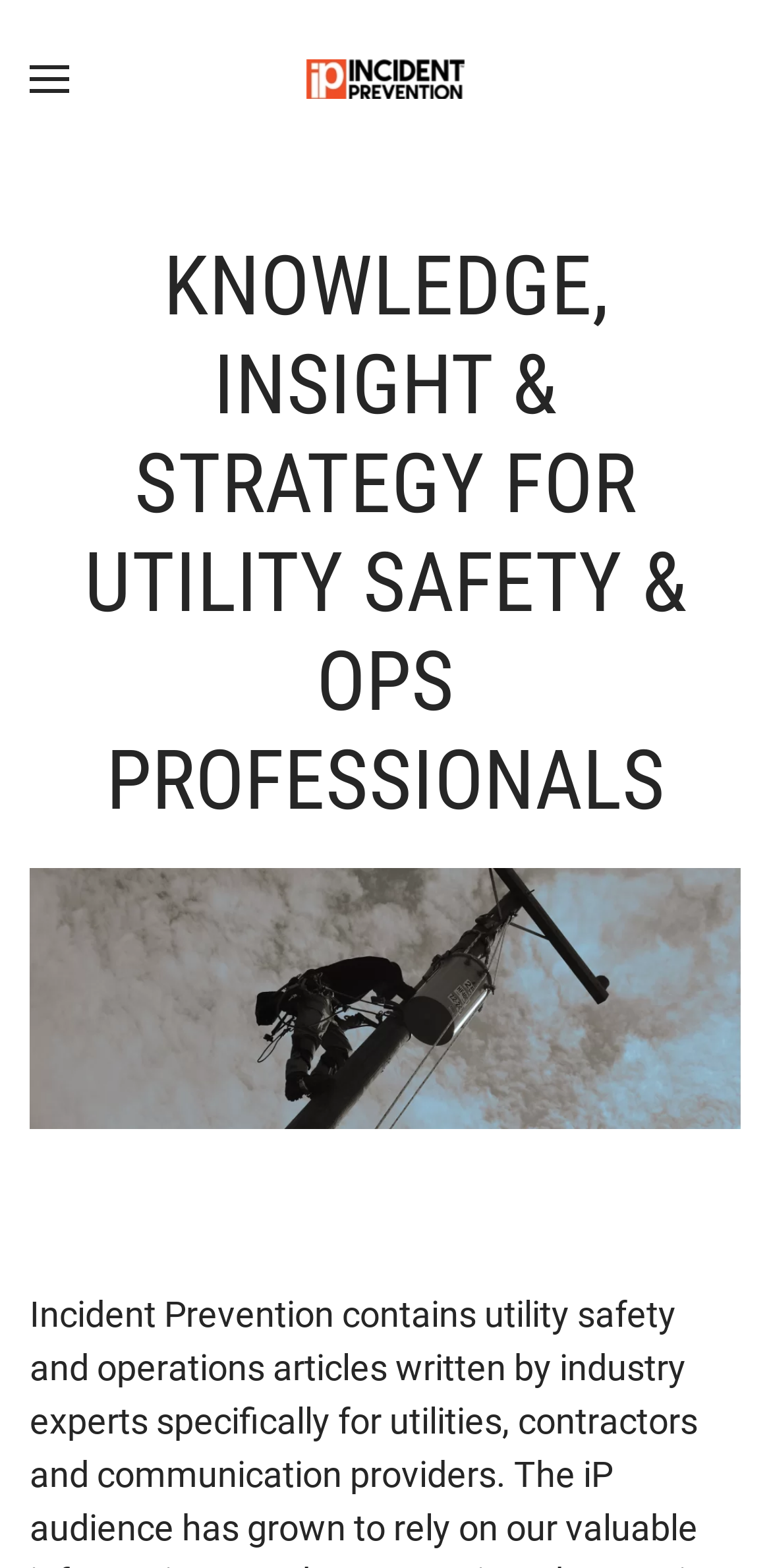Please find the bounding box for the following UI element description. Provide the coordinates in (top-left x, top-left y, bottom-right x, bottom-right y) format, with values between 0 and 1: Scientific Advisory Committee

None